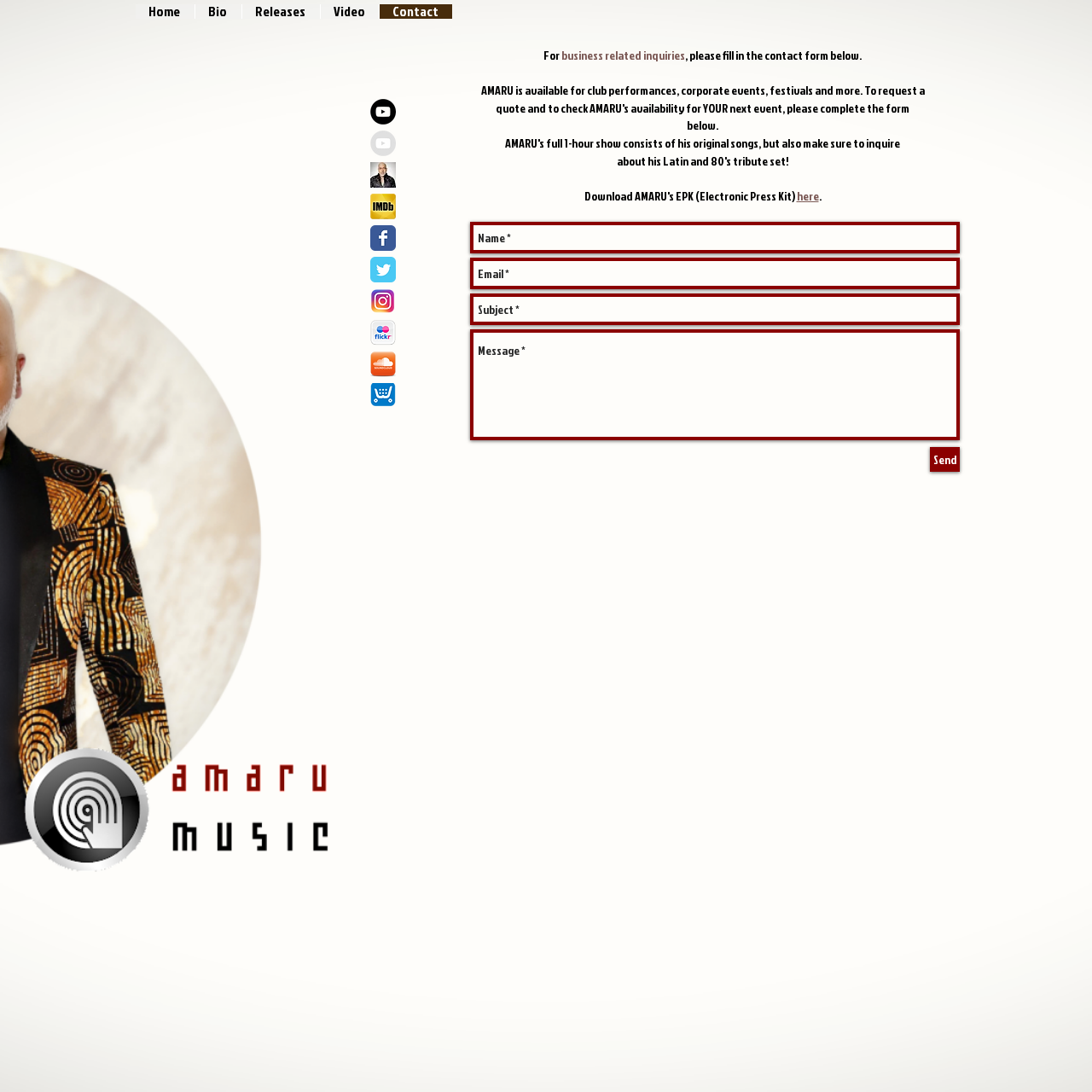Please determine the bounding box coordinates of the area that needs to be clicked to complete this task: 'Check AMARU's YouTube channel'. The coordinates must be four float numbers between 0 and 1, formatted as [left, top, right, bottom].

[0.339, 0.091, 0.362, 0.114]